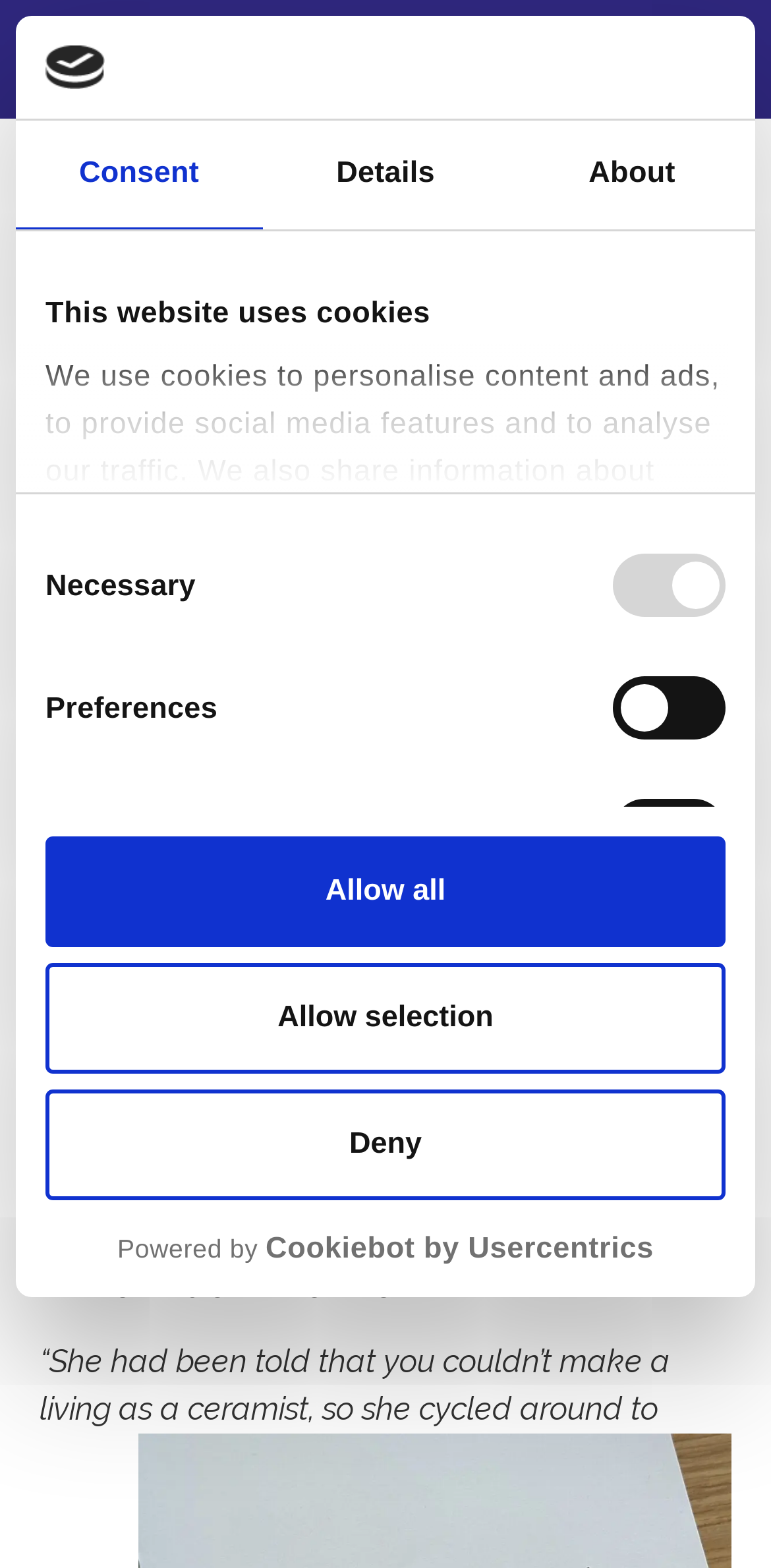Analyze the image and provide a detailed answer to the question: How many buttons are available in the 'Consent' tabpanel?

I can see that there are three buttons in the 'Consent' tabpanel, namely 'Deny', 'Allow selection', and 'Allow all', which are used to manage cookie consent.